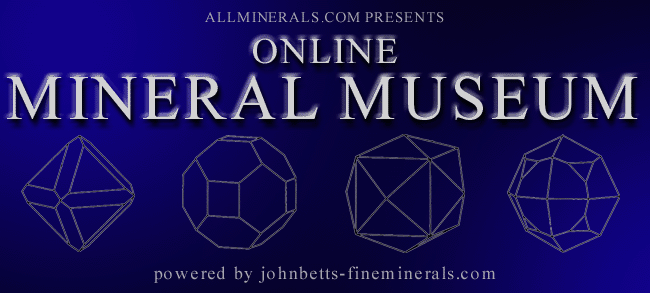What shapes are used to symbolize mineral specimens?
Based on the image, give a concise answer in the form of a single word or short phrase.

Geometric shapes